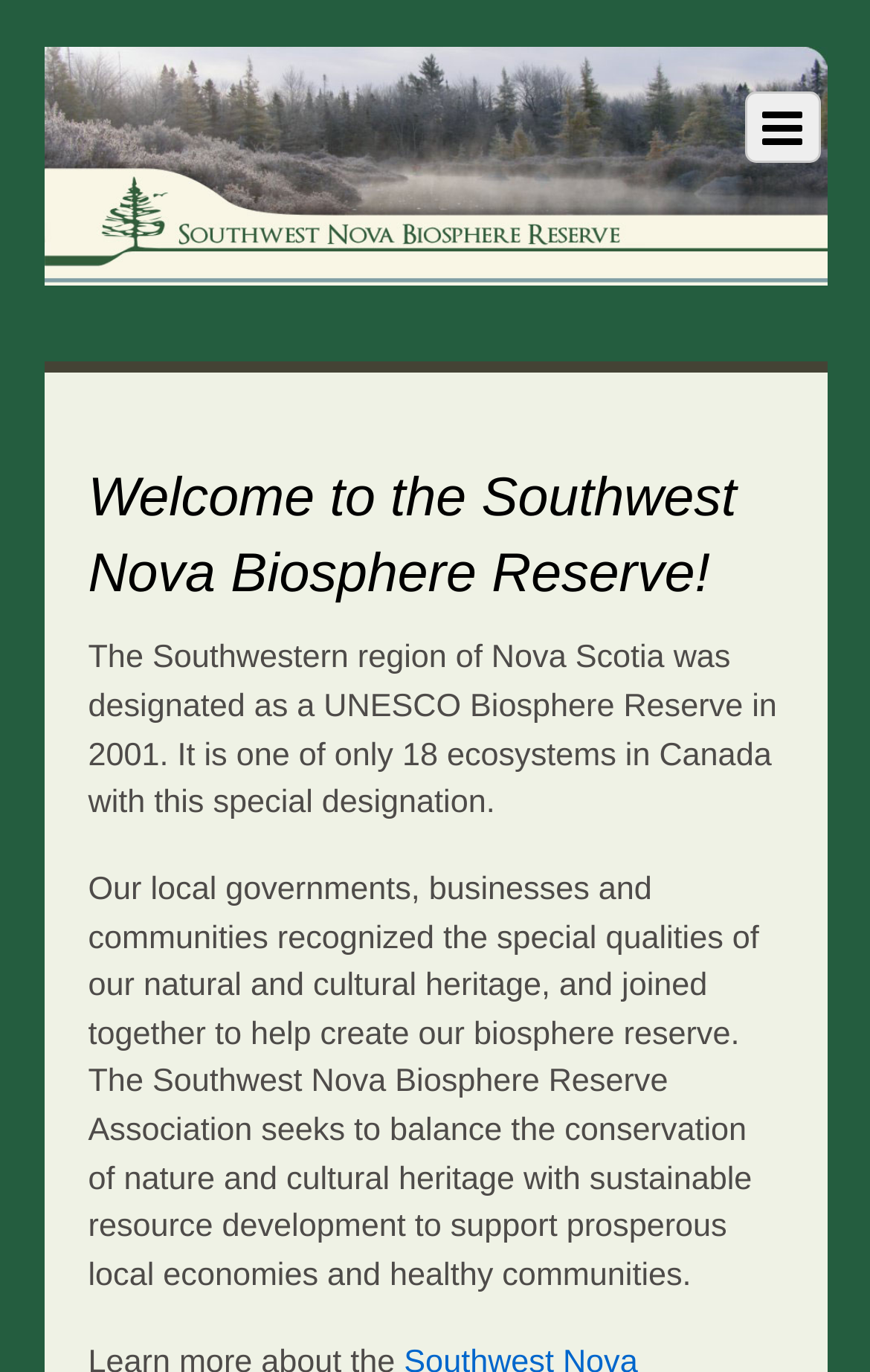Respond to the following query with just one word or a short phrase: 
What is the Southwest Nova Biosphere Reserve?

UNESCO Biosphere Reserve